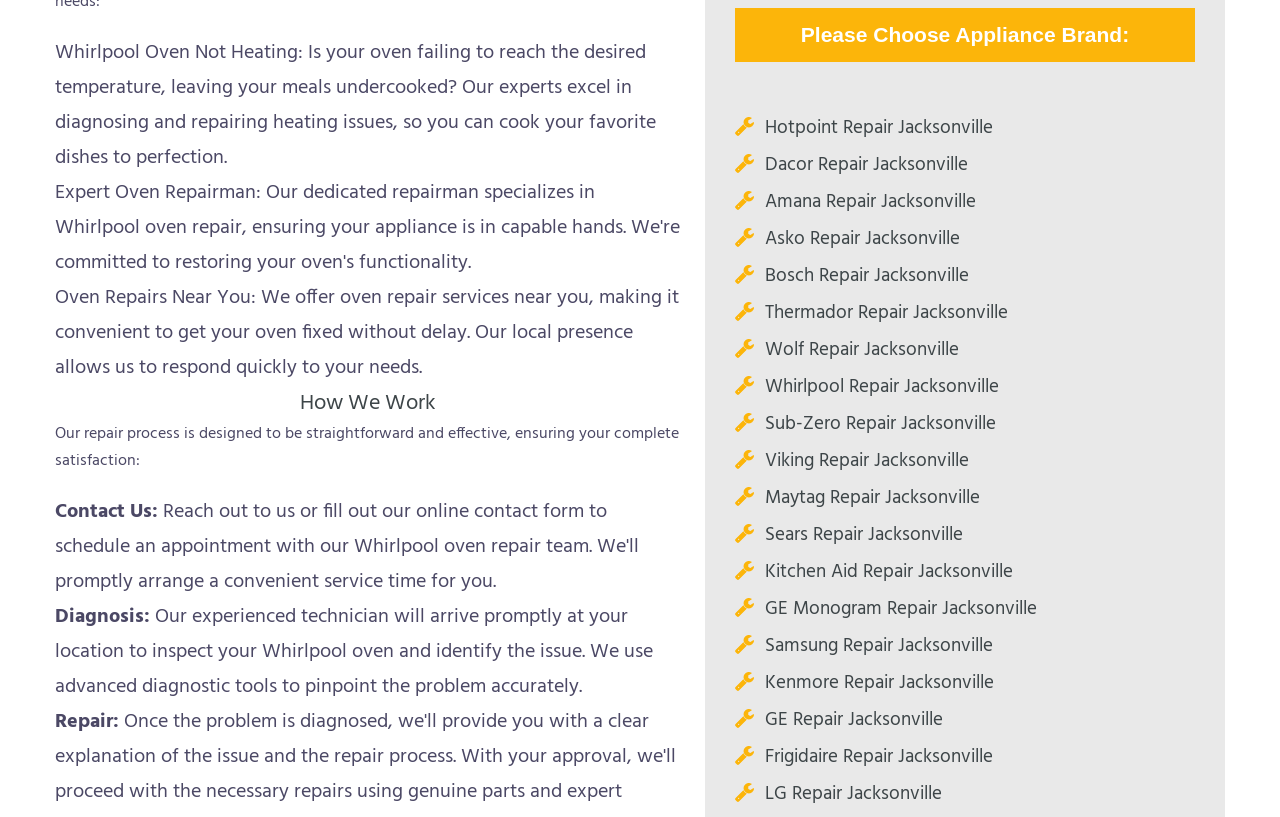Pinpoint the bounding box coordinates of the area that must be clicked to complete this instruction: "Read about Oven Repairs Near You".

[0.043, 0.345, 0.53, 0.47]